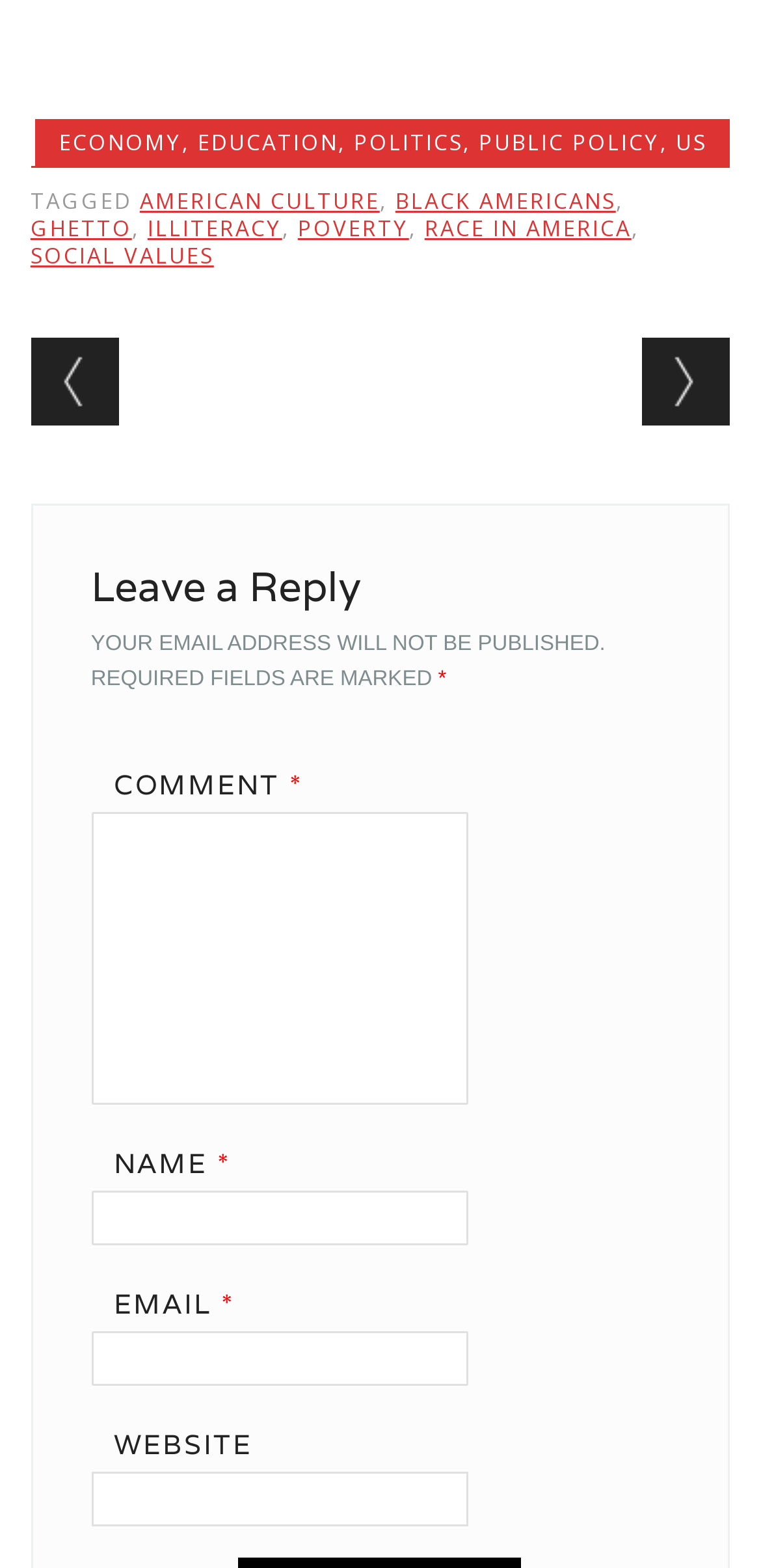Find the bounding box of the UI element described as: "Race in America". The bounding box coordinates should be given as four float values between 0 and 1, i.e., [left, top, right, bottom].

[0.558, 0.136, 0.83, 0.155]